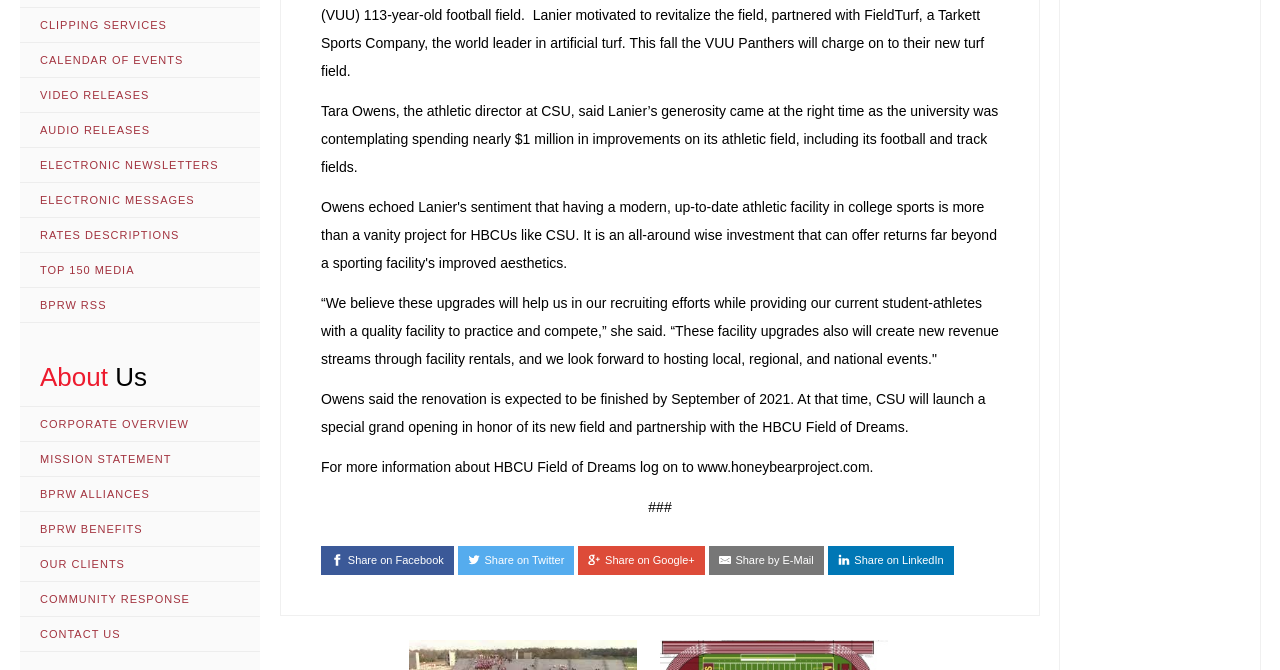From the given element description: "Car Service", find the bounding box for the UI element. Provide the coordinates as four float numbers between 0 and 1, in the order [left, top, right, bottom].

None